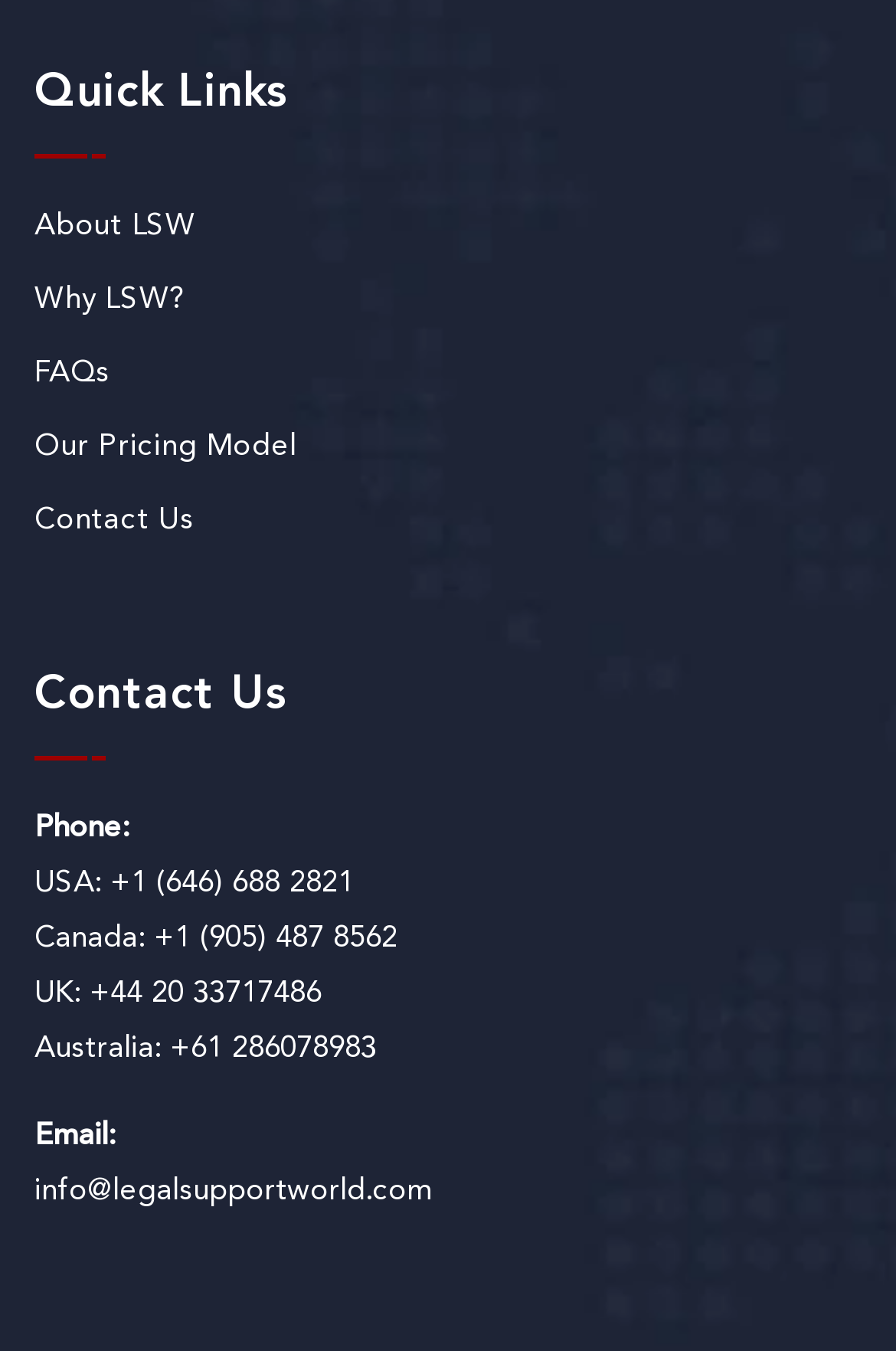Locate the bounding box coordinates of the UI element described by: "Contact Us". Provide the coordinates as four float numbers between 0 and 1, formatted as [left, top, right, bottom].

[0.038, 0.292, 0.962, 0.33]